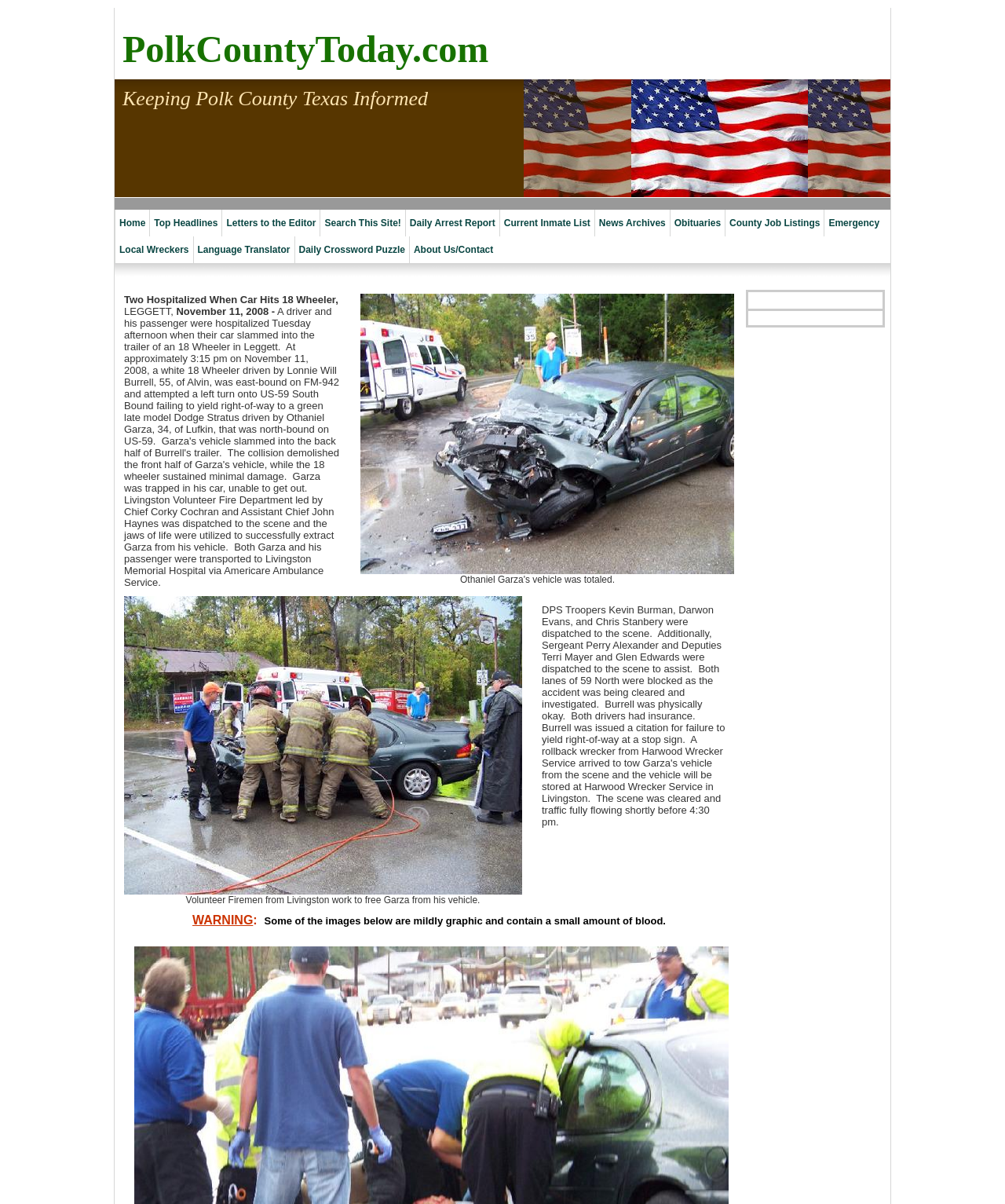Please specify the coordinates of the bounding box for the element that should be clicked to carry out this instruction: "Translate the page using the 'Language Translator'". The coordinates must be four float numbers between 0 and 1, formatted as [left, top, right, bottom].

[0.192, 0.196, 0.293, 0.219]